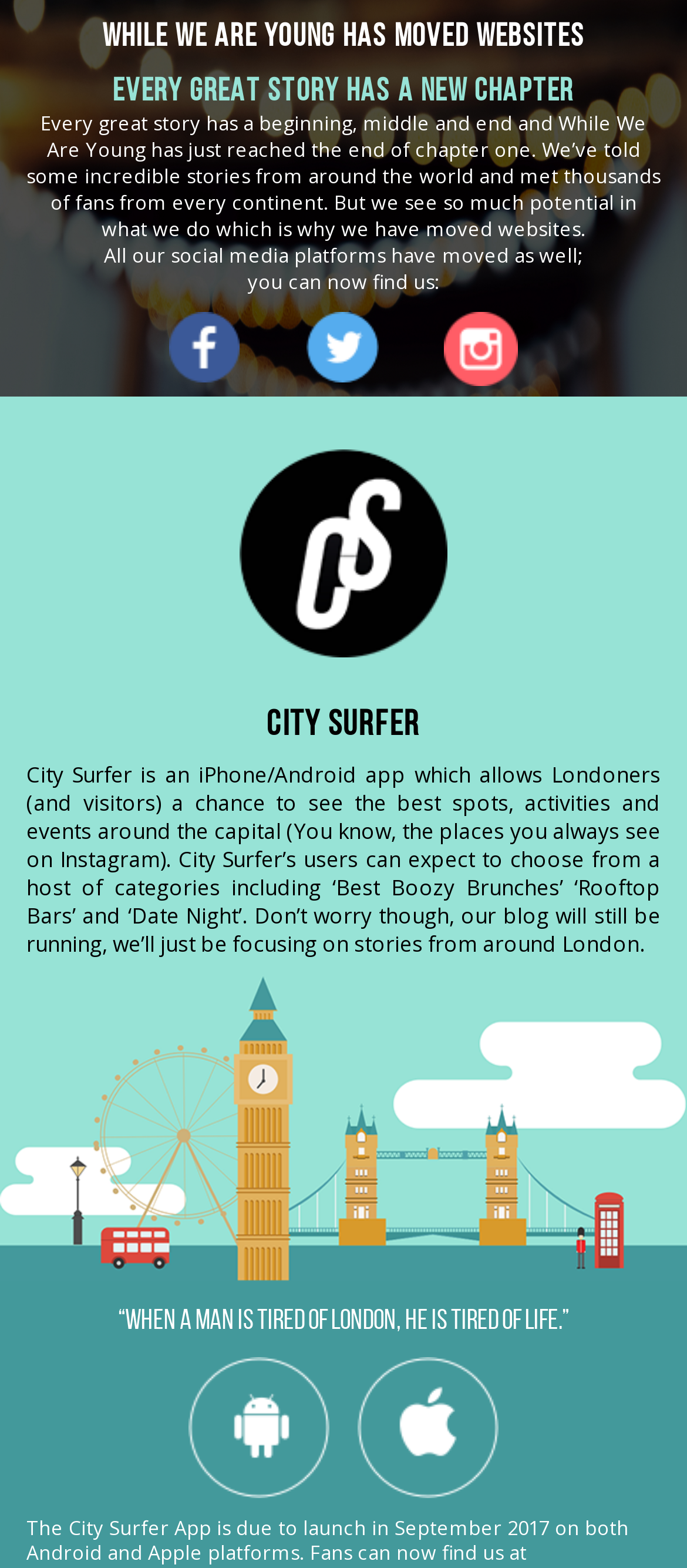For the following element description, predict the bounding box coordinates in the format (top-left x, top-left y, bottom-right x, bottom-right y). All values should be floating point numbers between 0 and 1. Description: Instagram

[0.646, 0.199, 0.754, 0.246]